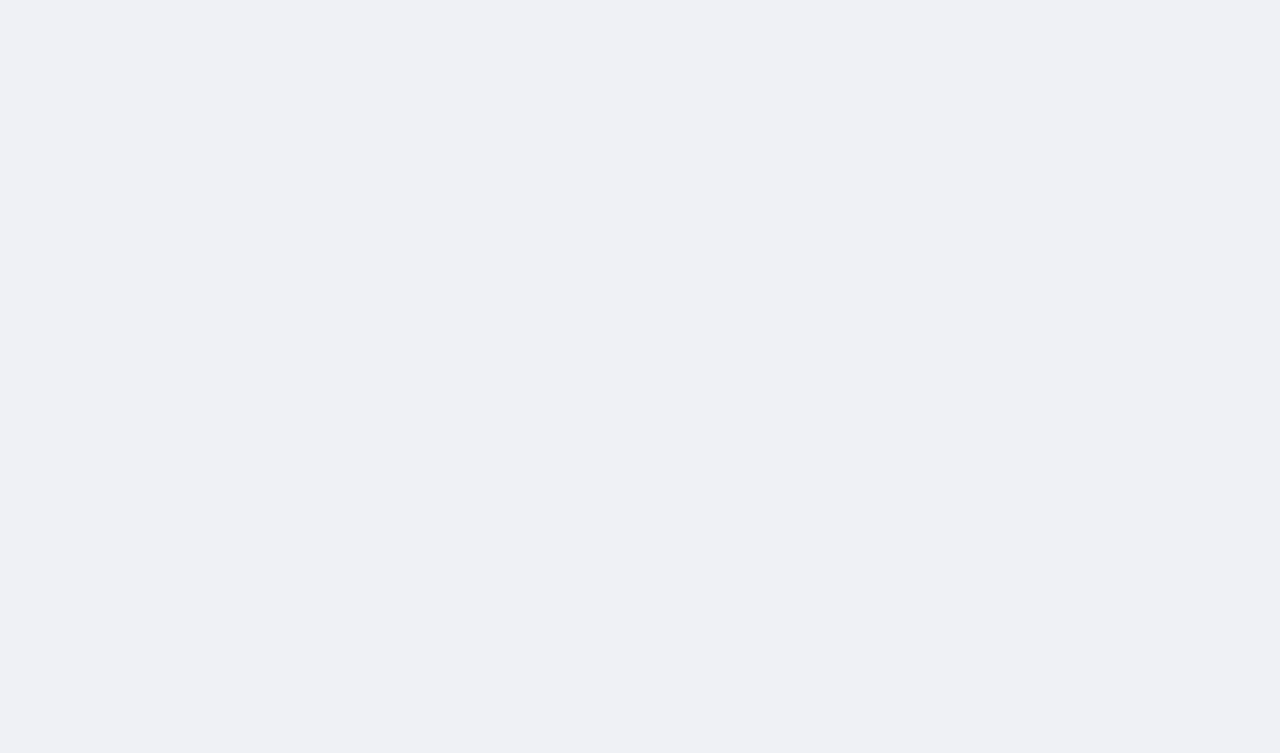Please identify the bounding box coordinates of the element I need to click to follow this instruction: "Read about hydrating right".

[0.131, 0.444, 0.298, 0.604]